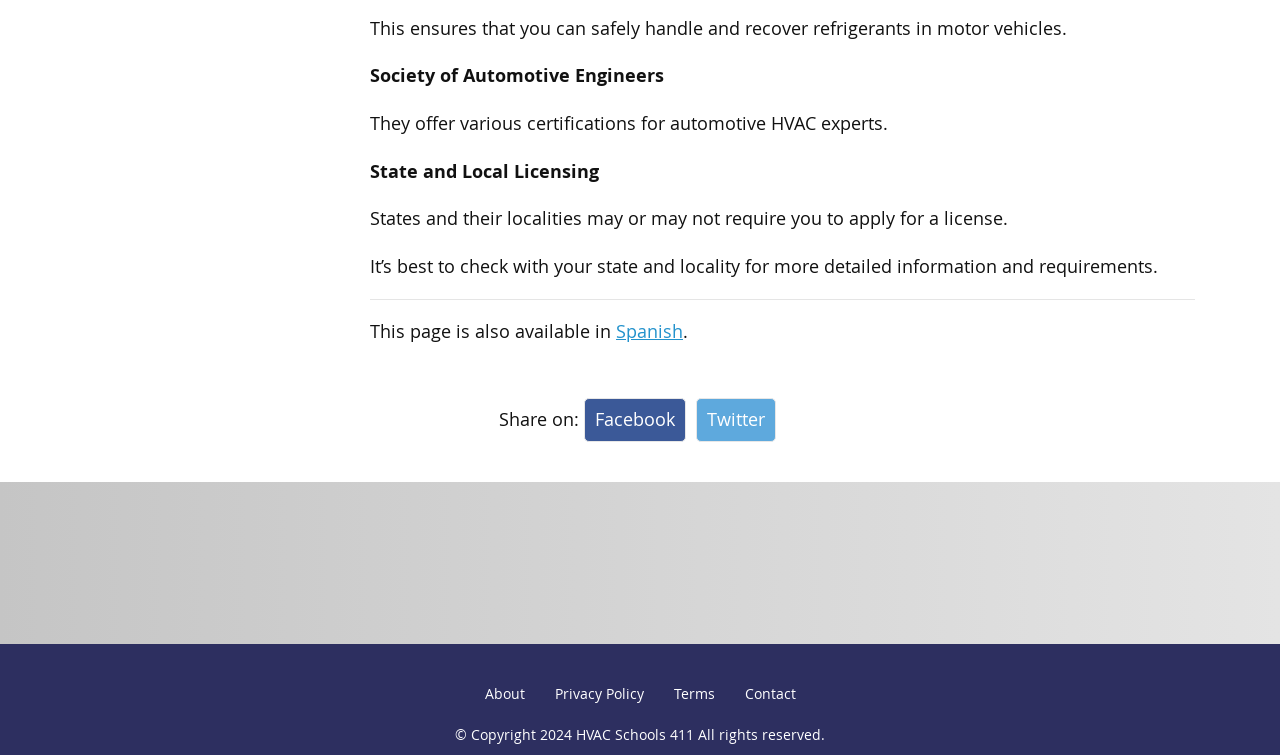Please give a succinct answer using a single word or phrase:
What is the topic of the text?

Automotive HVAC